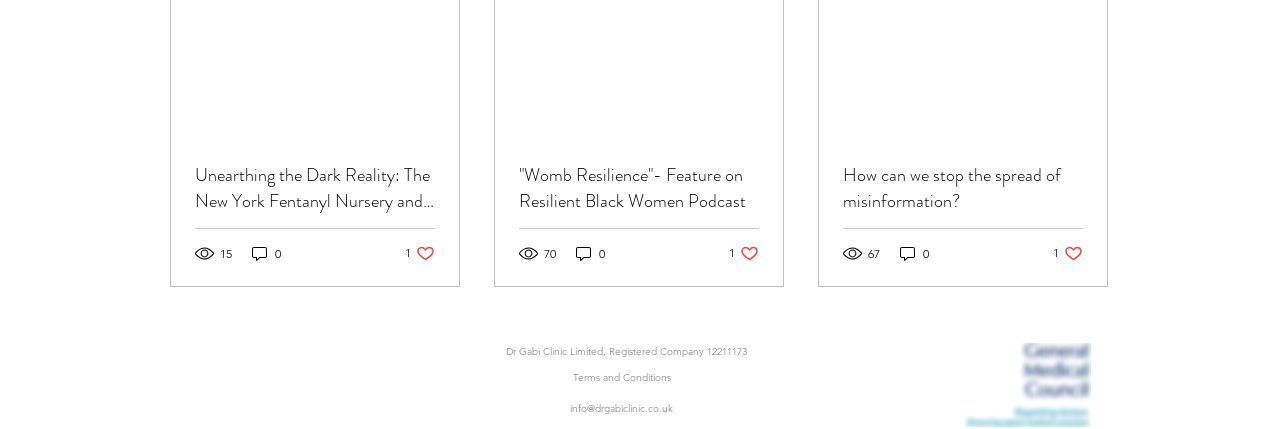Determine the bounding box coordinates of the area to click in order to meet this instruction: "Contact Dr Gabi Clinic via email".

[0.395, 0.907, 0.577, 1.0]